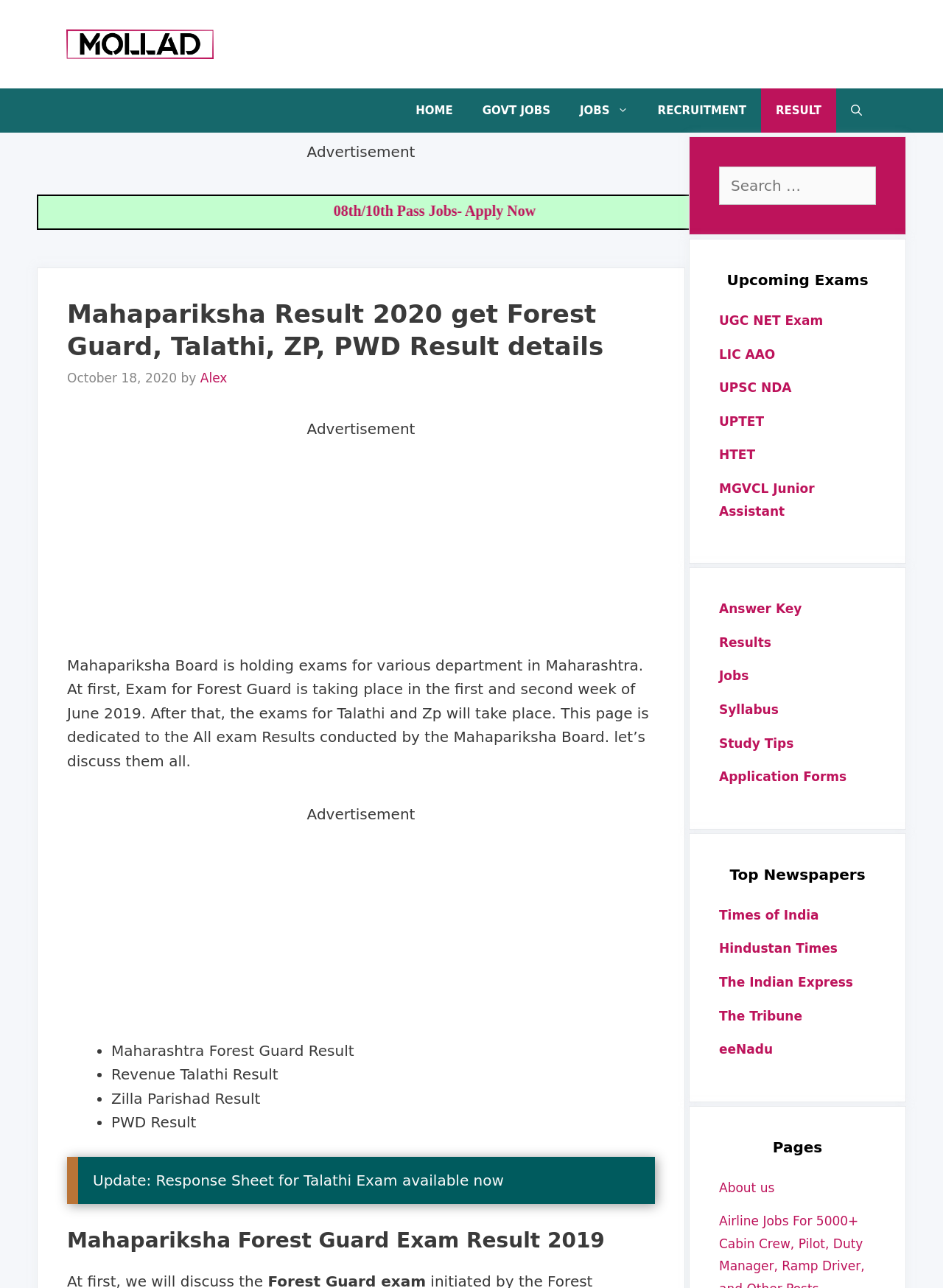Provide a short answer using a single word or phrase for the following question: 
Who is the author of the article on this webpage?

Alex